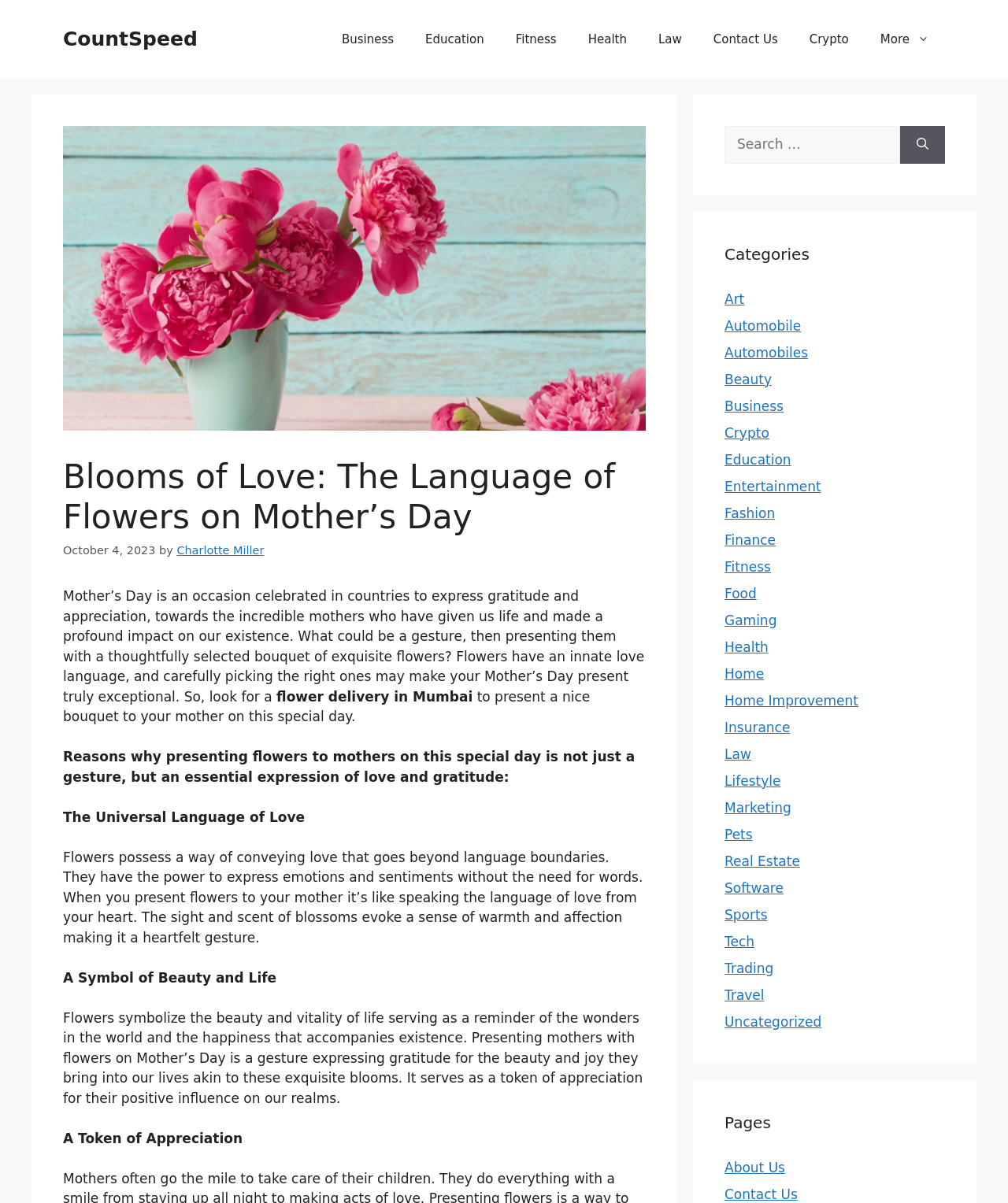Present a detailed account of what is displayed on the webpage.

This webpage is about Mother's Day and the language of flowers. At the top, there is a banner with the site's name "CountSpeed" and a navigation menu with 9 links to different categories, including Business, Education, Fitness, and more. Below the navigation menu, there is a header with the title "Blooms of Love: The Language of Flowers on Mother's Day" and a time stamp "October 4, 2023". 

The main content of the webpage is divided into several sections. The first section explains the significance of Mother's Day and how presenting flowers to mothers can be a thoughtful gesture. The text is accompanied by a link to "flower delivery in Mumbai". 

The next section is titled "Reasons why presenting flowers to mothers on this special day is not just a gesture, but an essential expression of love and gratitude". This section is further divided into three sub-sections: "The Universal Language of Love", "A Symbol of Beauty and Life", and "A Token of Appreciation". Each sub-section explains the importance of flowers in expressing love and gratitude towards mothers.

On the right side of the webpage, there are two complementary sections. The top section has a search box with a button labeled "Search" and a text "Search for:". The bottom section is titled "Categories" and lists 25 links to different categories, including Art, Automobile, Beauty, and more. Below the categories, there is a section titled "Pages" with two links to "About Us" and "Contact Us".